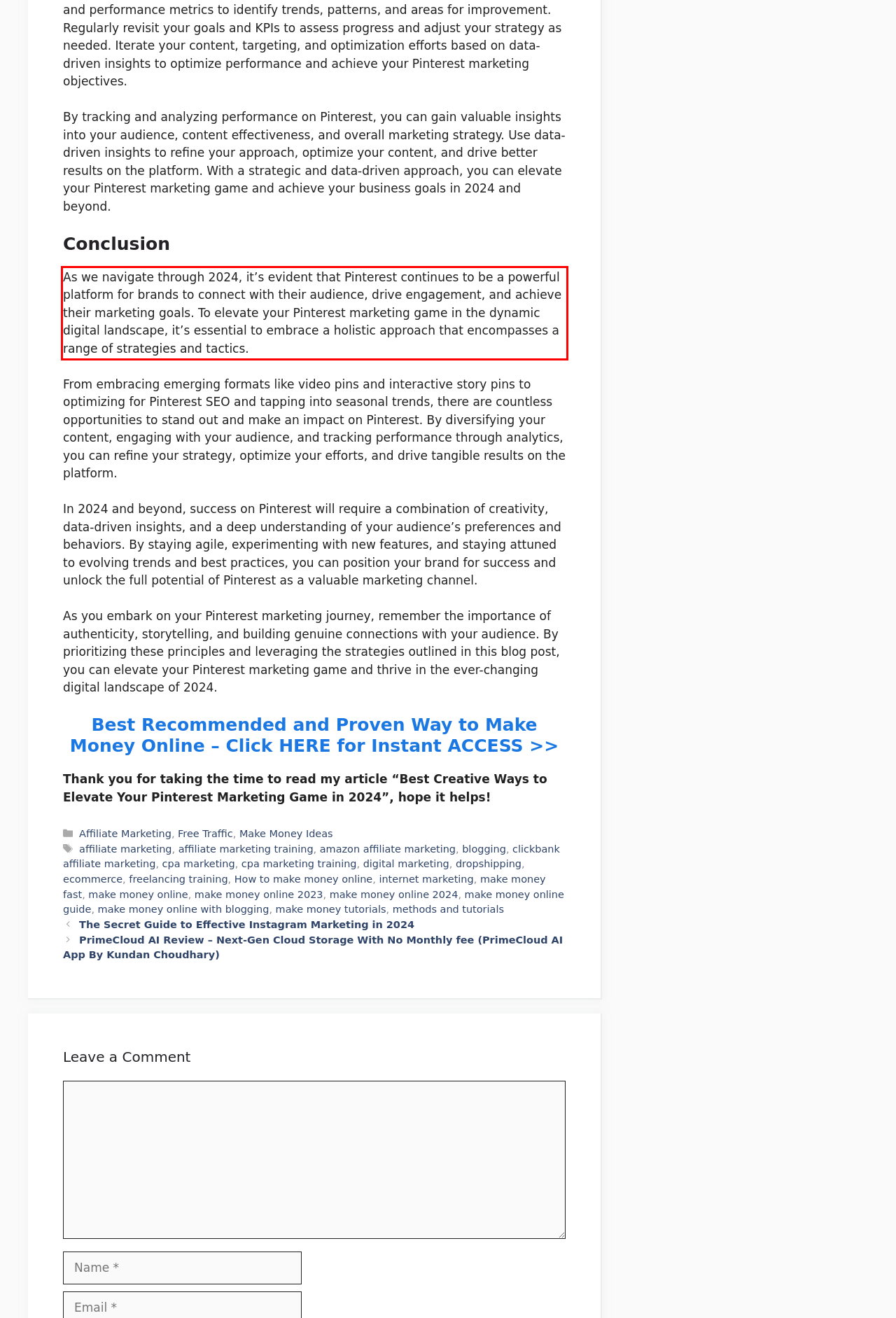Your task is to recognize and extract the text content from the UI element enclosed in the red bounding box on the webpage screenshot.

As we navigate through 2024, it’s evident that Pinterest continues to be a powerful platform for brands to connect with their audience, drive engagement, and achieve their marketing goals. To elevate your Pinterest marketing game in the dynamic digital landscape, it’s essential to embrace a holistic approach that encompasses a range of strategies and tactics.